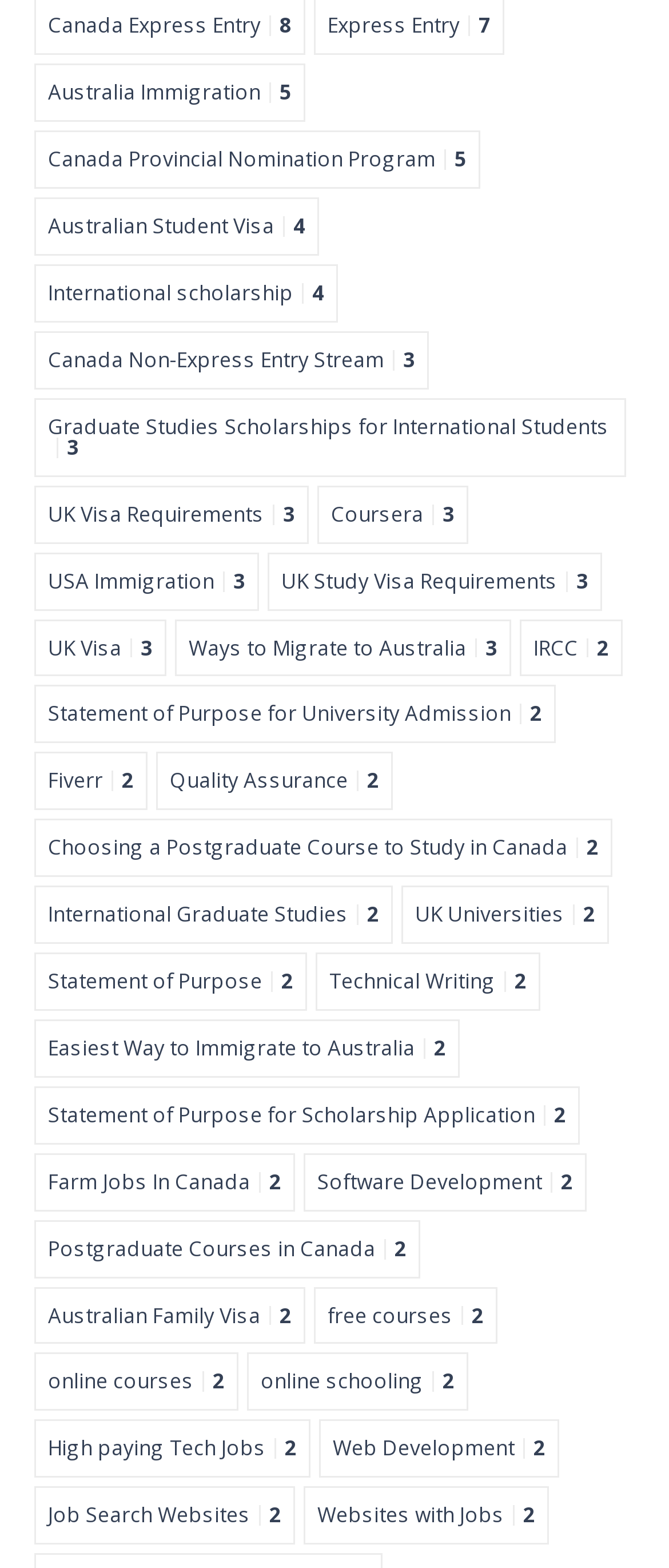Based on the element description, predict the bounding box coordinates (top-left x, top-left y, bottom-right x, bottom-right y) for the UI element in the screenshot: Job Search Websites 2

[0.051, 0.948, 0.441, 0.985]